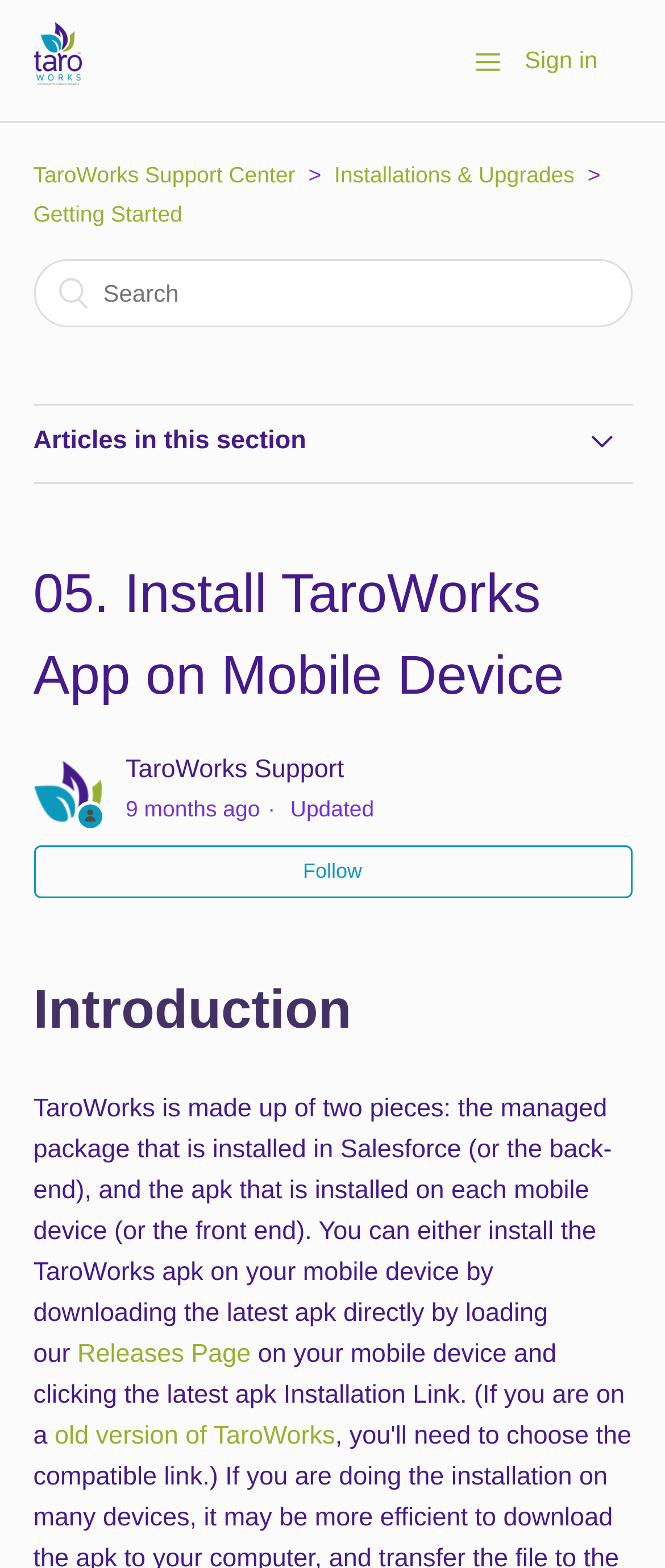Can you provide the bounding box coordinates for the element that should be clicked to implement the instruction: "Click the Sign in button"?

[0.789, 0.021, 0.95, 0.056]